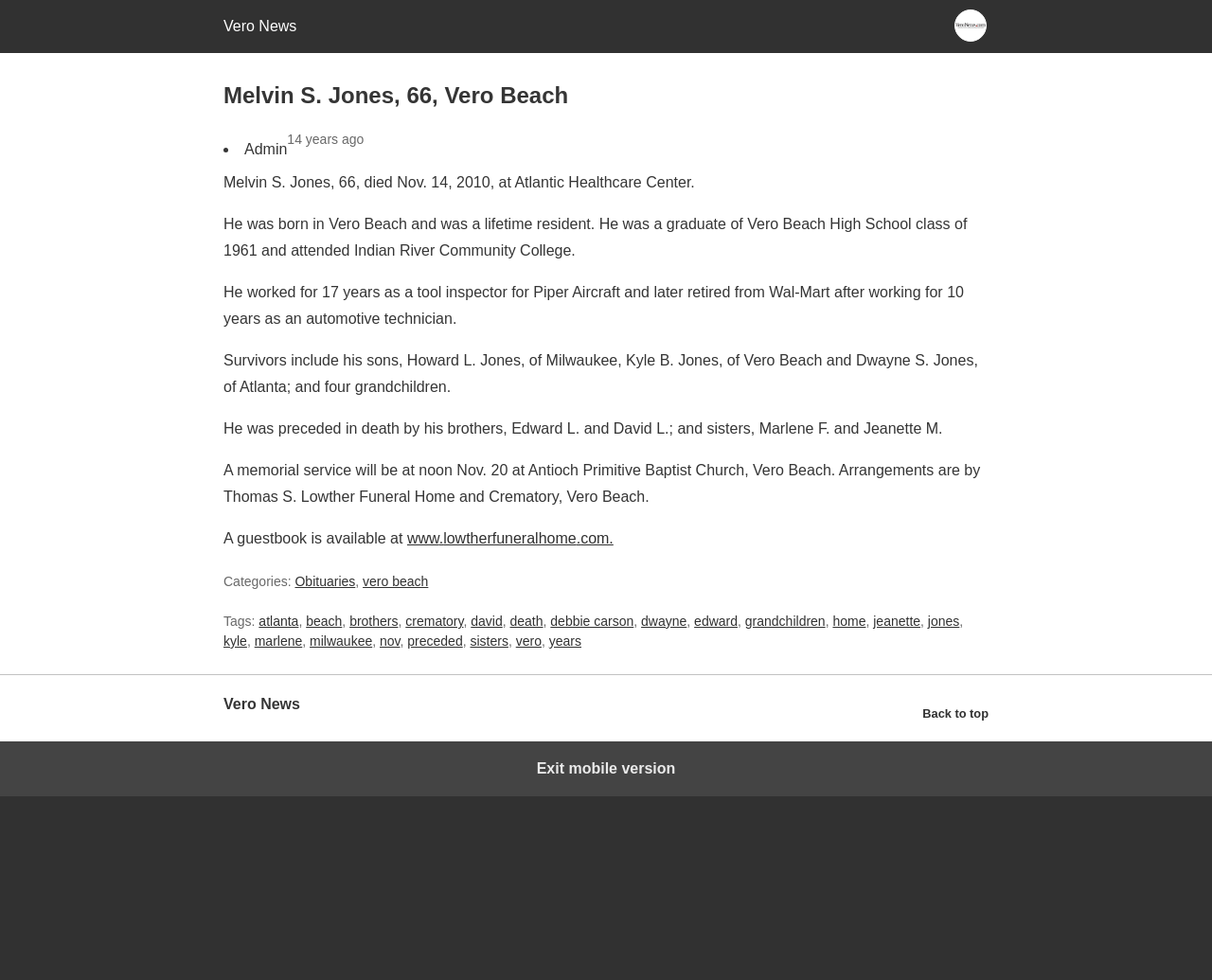How many grandchildren did Melvin S. Jones have?
Look at the image and construct a detailed response to the question.

The webpage states that Melvin S. Jones' survivors include four grandchildren.